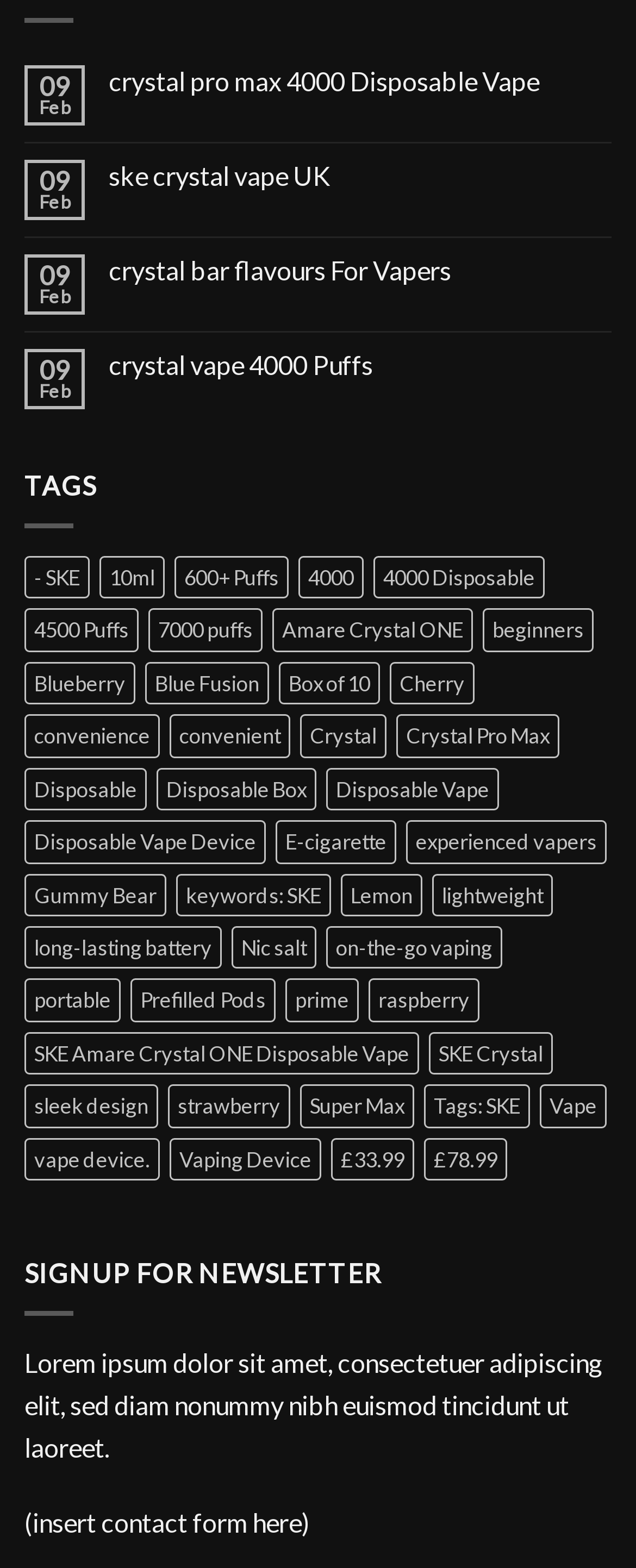Please provide a comprehensive answer to the question based on the screenshot: What is the function of the links with product counts?

The links with product counts, such as 'SKE (32 products)', allow users to navigate to specific categories of vape products and view the corresponding products.